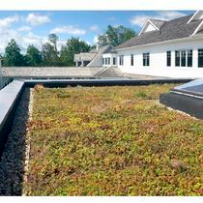Explain what the image portrays in a detailed manner.

The image showcases an extensive green roof system, featuring a vibrant landscape of Sedum carpet plants flourishing across a flat rooftop. These hardy, low-maintenance plants are strategically integrated into the design, promoting both aesthetics and environmental benefits. Surrounding the plant area, there are decorative gravel borders that complement the green space while enhancing drainage. In the background, a modern building with multiple windows can be seen, indicating the green roof's installation on a contemporary structure. The scene is illuminated by natural sunlight, creating a picturesque view of an eco-friendly building solution that harmonizes with the surrounding landscape.